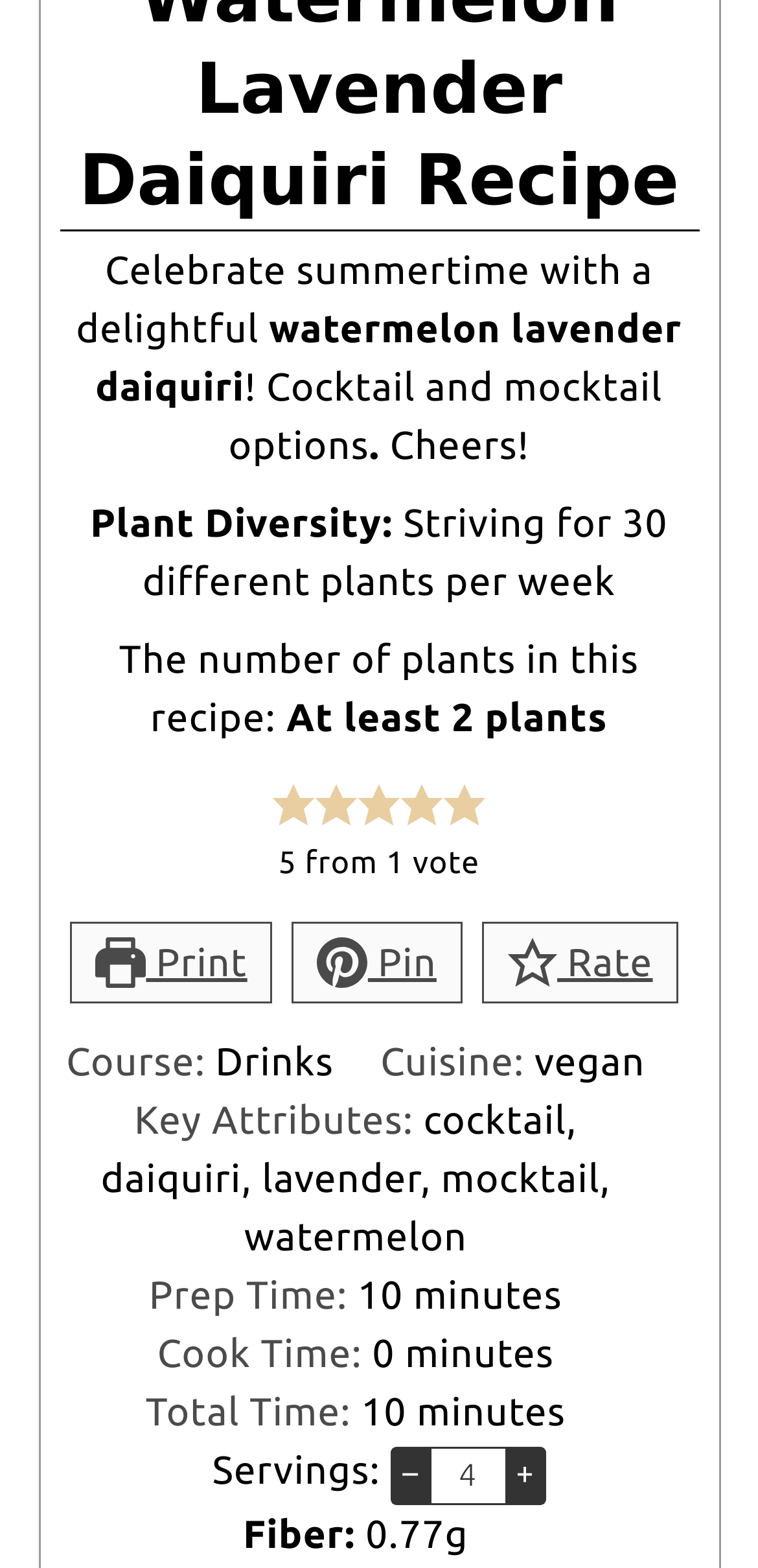Locate the bounding box coordinates of the UI element described by: "+". Provide the coordinates as four float numbers between 0 and 1, formatted as [left, top, right, bottom].

[0.669, 0.922, 0.72, 0.96]